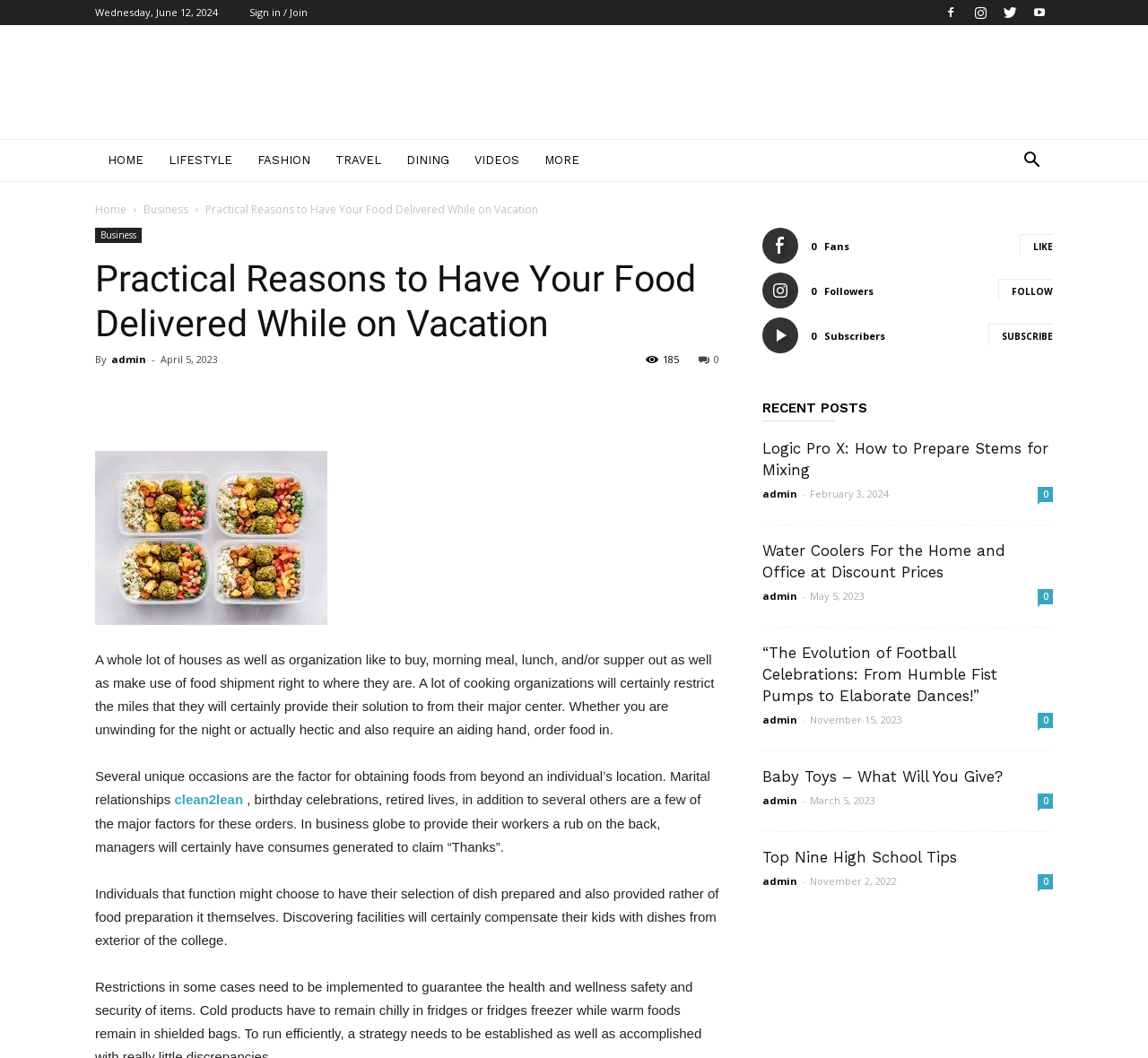Specify the bounding box coordinates of the area that needs to be clicked to achieve the following instruction: "Click on the 'FOLLOW' button".

[0.87, 0.264, 0.917, 0.284]